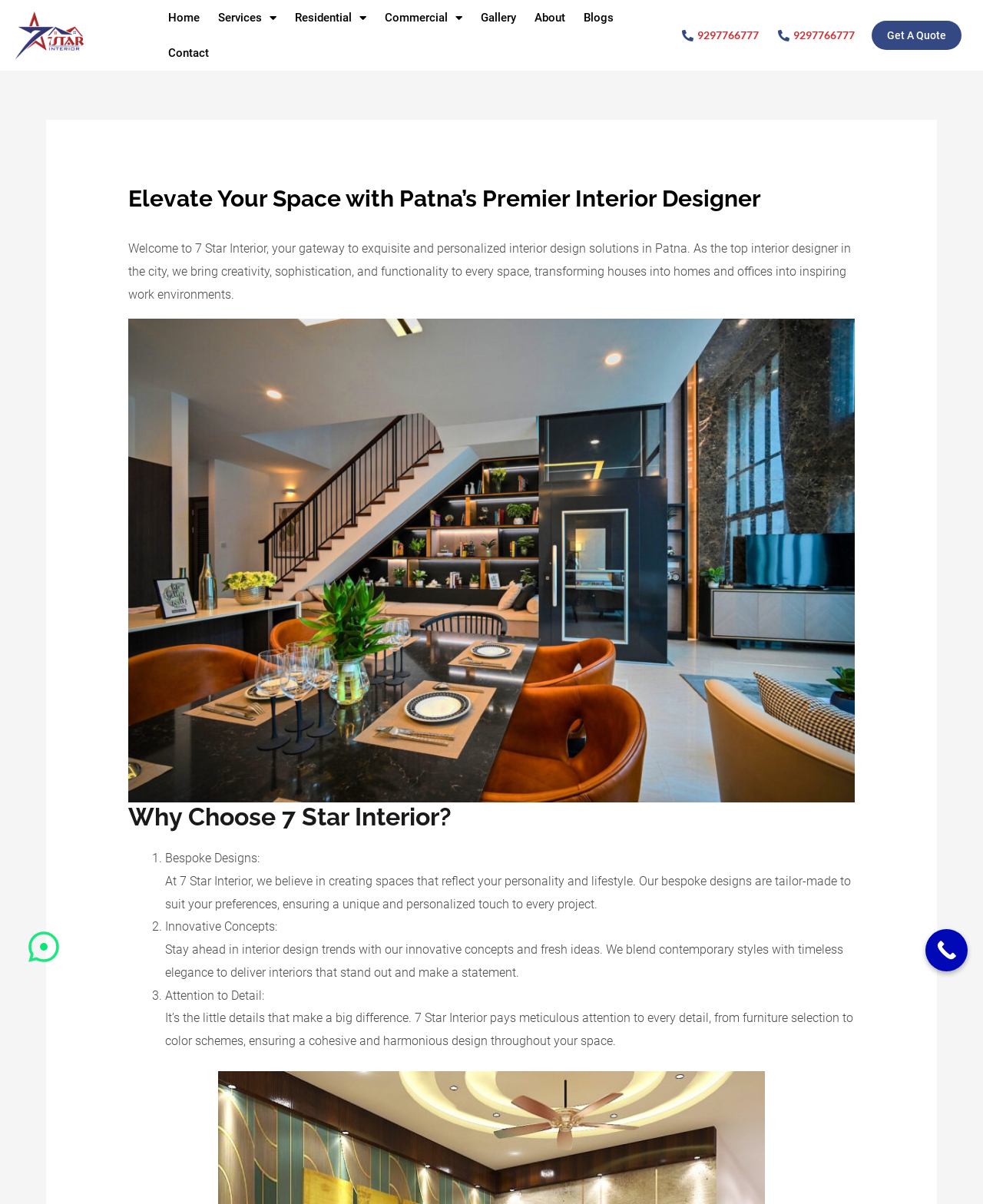Find the bounding box coordinates for the element that must be clicked to complete the instruction: "Click the 'Contact' link". The coordinates should be four float numbers between 0 and 1, indicated as [left, top, right, bottom].

[0.162, 0.029, 0.222, 0.059]